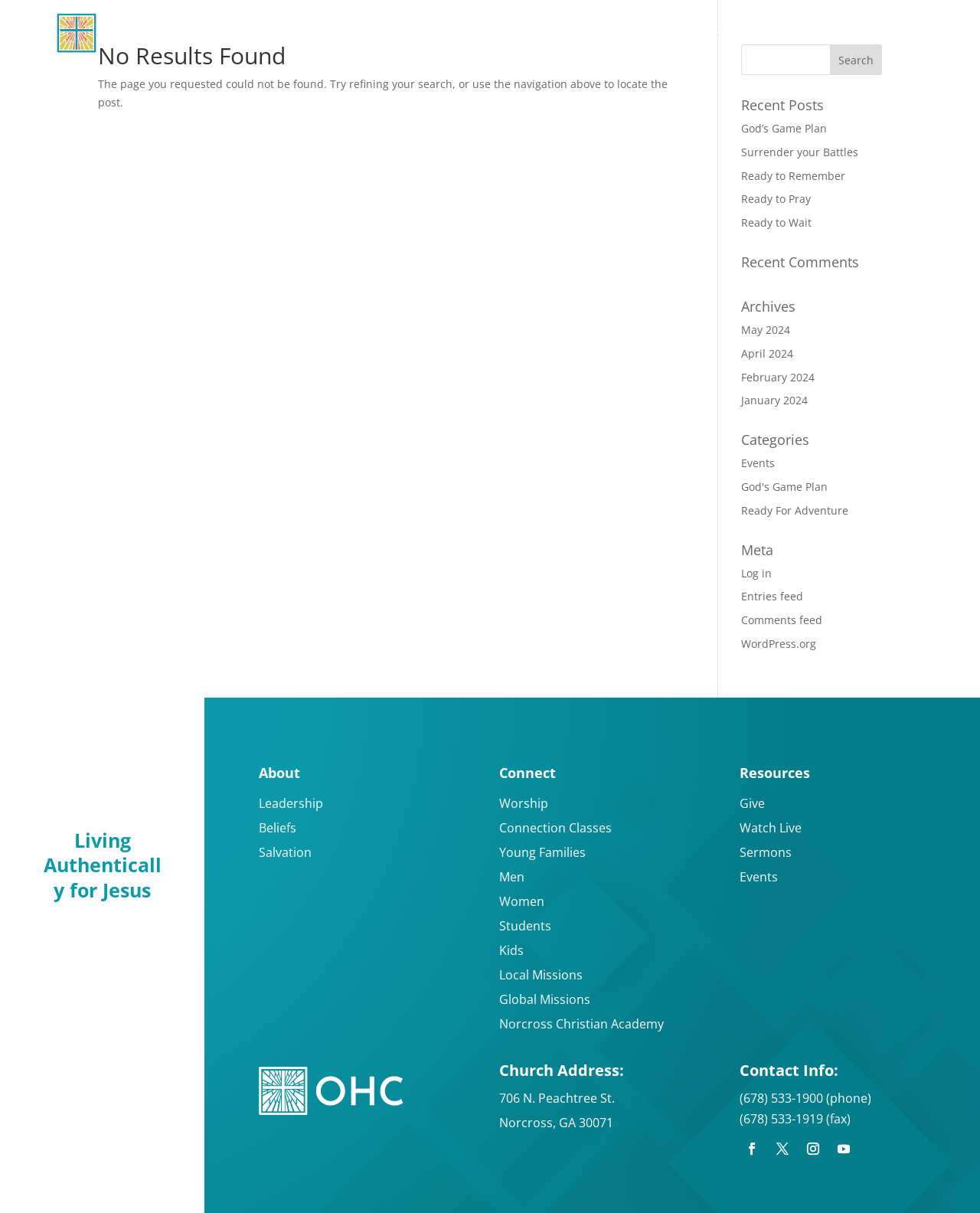Find the bounding box coordinates of the clickable area required to complete the following action: "Read recent post 'God’s Game Plan'".

[0.756, 0.1, 0.844, 0.112]